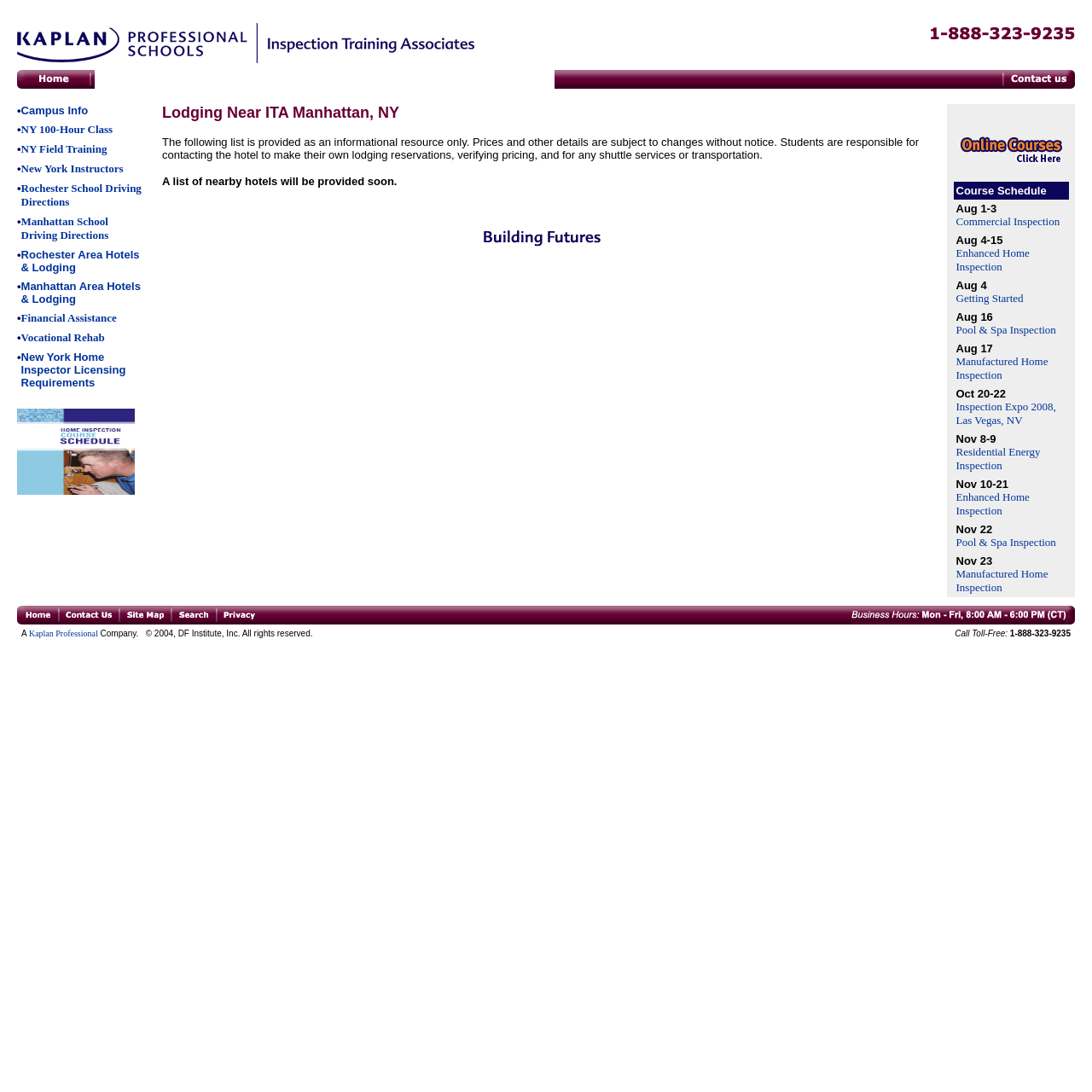Please pinpoint the bounding box coordinates for the region I should click to adhere to this instruction: "Check the Lodging Near ITA Manhattan, NY".

[0.016, 0.095, 0.984, 0.547]